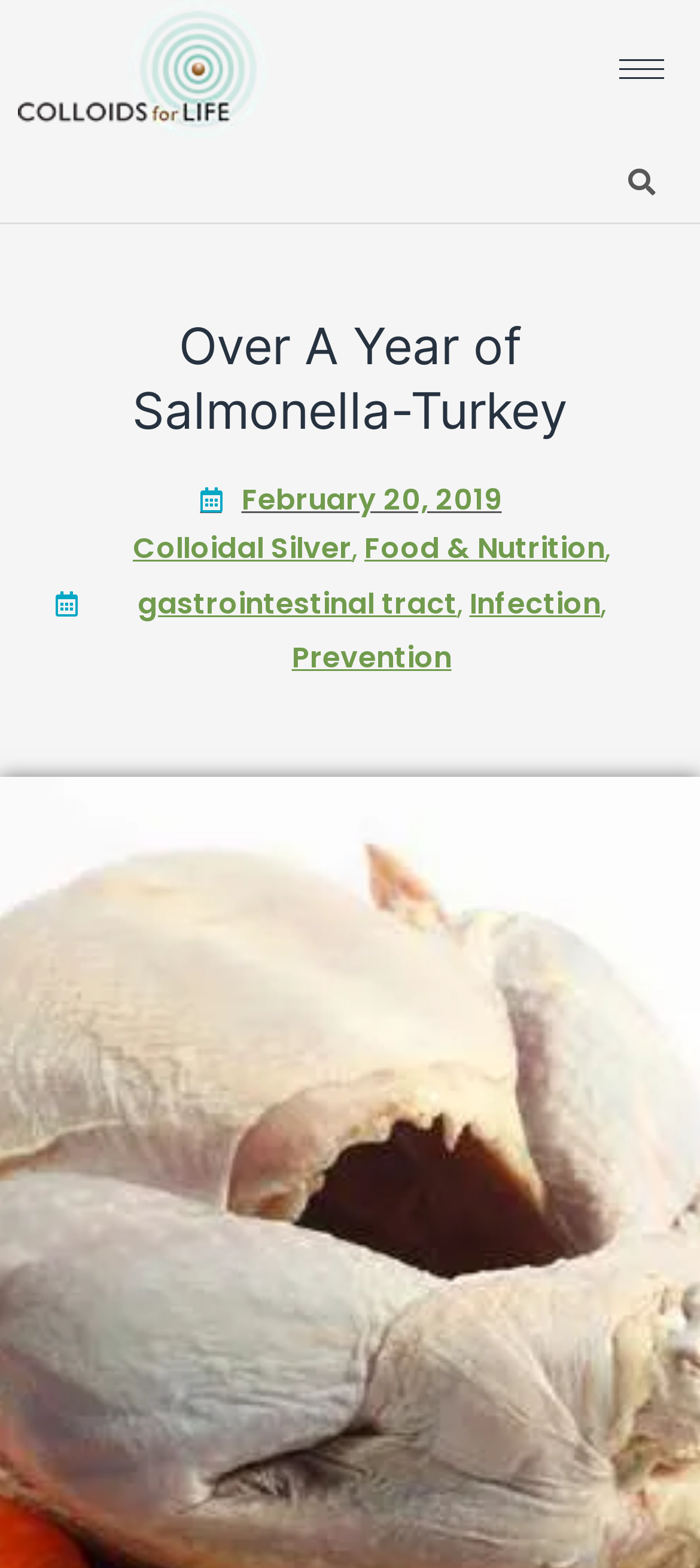Explain in detail what is displayed on the webpage.

The webpage is about the topic of Salmonella and turkey, with a focus on the ongoing issue of Salmonella outbreaks related to raw turkey. At the top right corner, there is a hamburger icon button and a search bar with a searchbox labeled "Search". 

Below the search bar, the main title "Over A Year of Salmonella-Turkey" is prominently displayed. Underneath the title, there is a link to the date "February 20, 2019", which is likely the publication date of the article. 

On the left side of the page, there are several links to related topics, including "Colloidal Silver", "Food & Nutrition", and "gastrointestinal tract". These links are separated by commas and are positioned in a vertical list. 

On the right side of the page, there are additional links to related topics, including "Infection" and "Prevention". These links are also positioned in a vertical list and are located below the links on the left side of the page.